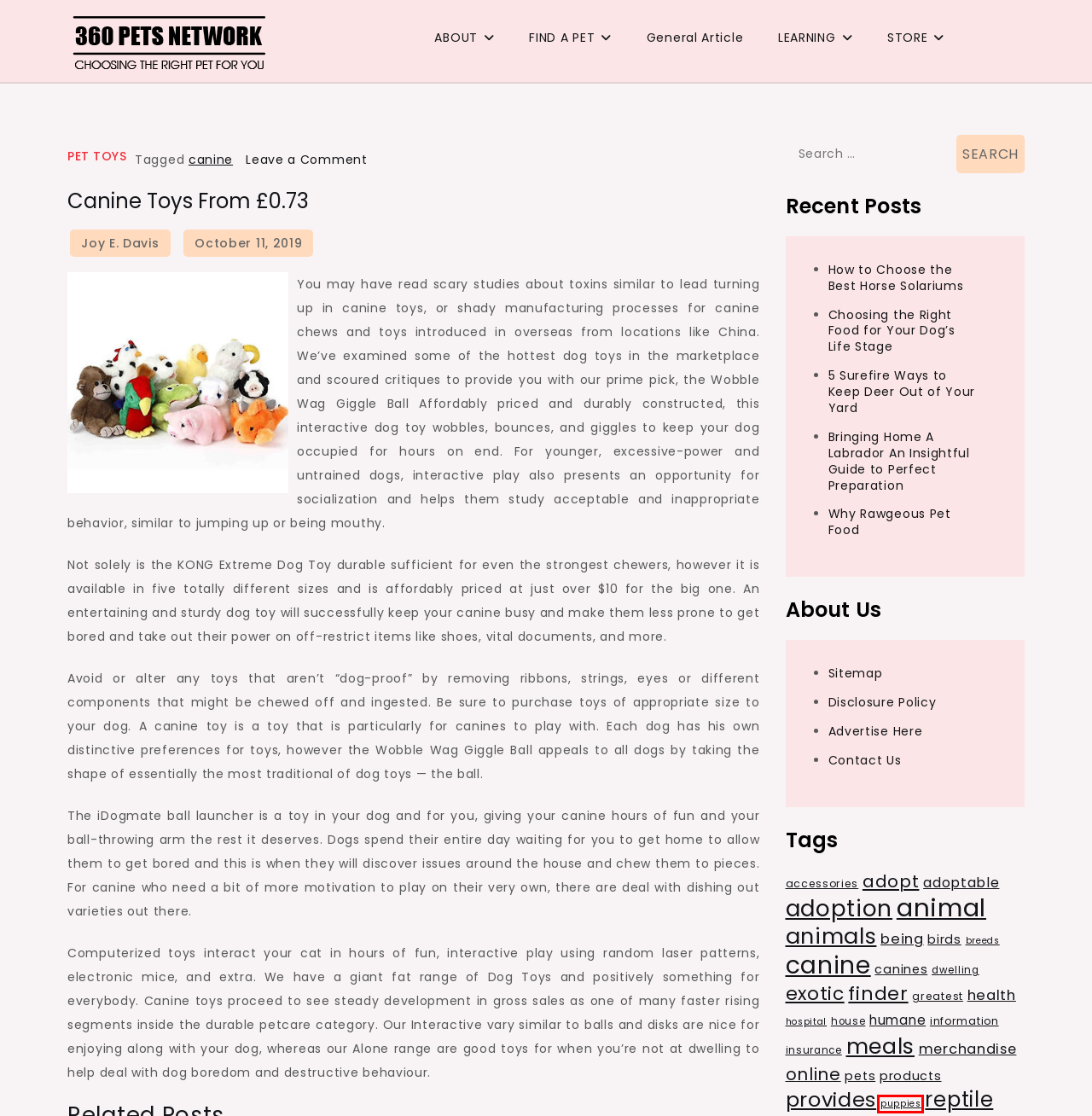Using the screenshot of a webpage with a red bounding box, pick the webpage description that most accurately represents the new webpage after the element inside the red box is clicked. Here are the candidates:
A. Disclosure Policy - 360 Pets Network
B. puppies Archives - 360 Pets Network
C. STORE Archives - 360 Pets Network
D. adoptable Archives - 360 Pets Network
E. being Archives - 360 Pets Network
F. greatest Archives - 360 Pets Network
G. LEARNING Archives - 360 Pets Network
H. Advertise Here - 360 Pets Network

B